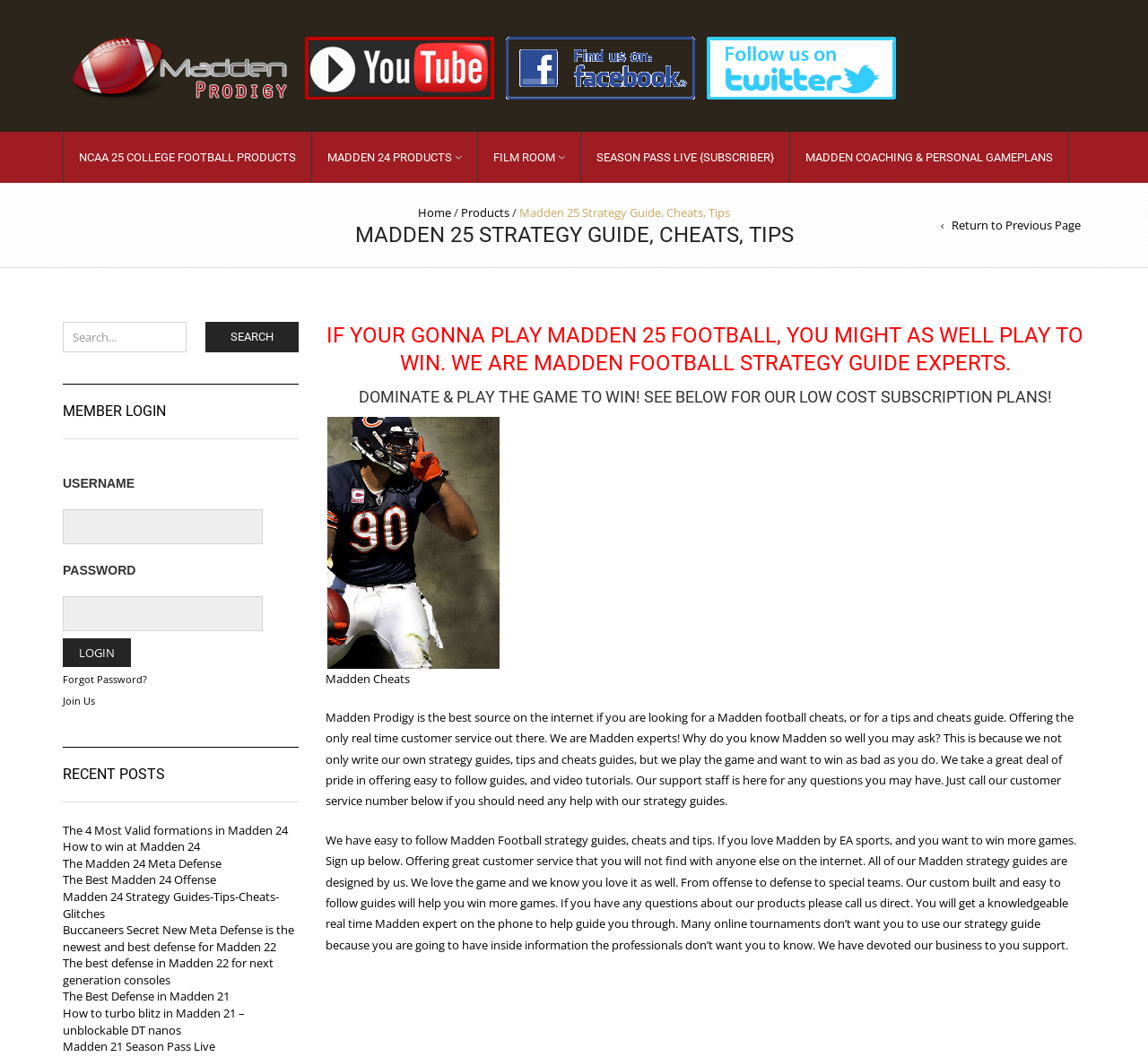Can you locate the main headline on this webpage and provide its text content?

MADDEN 25 STRATEGY GUIDE, CHEATS, TIPS